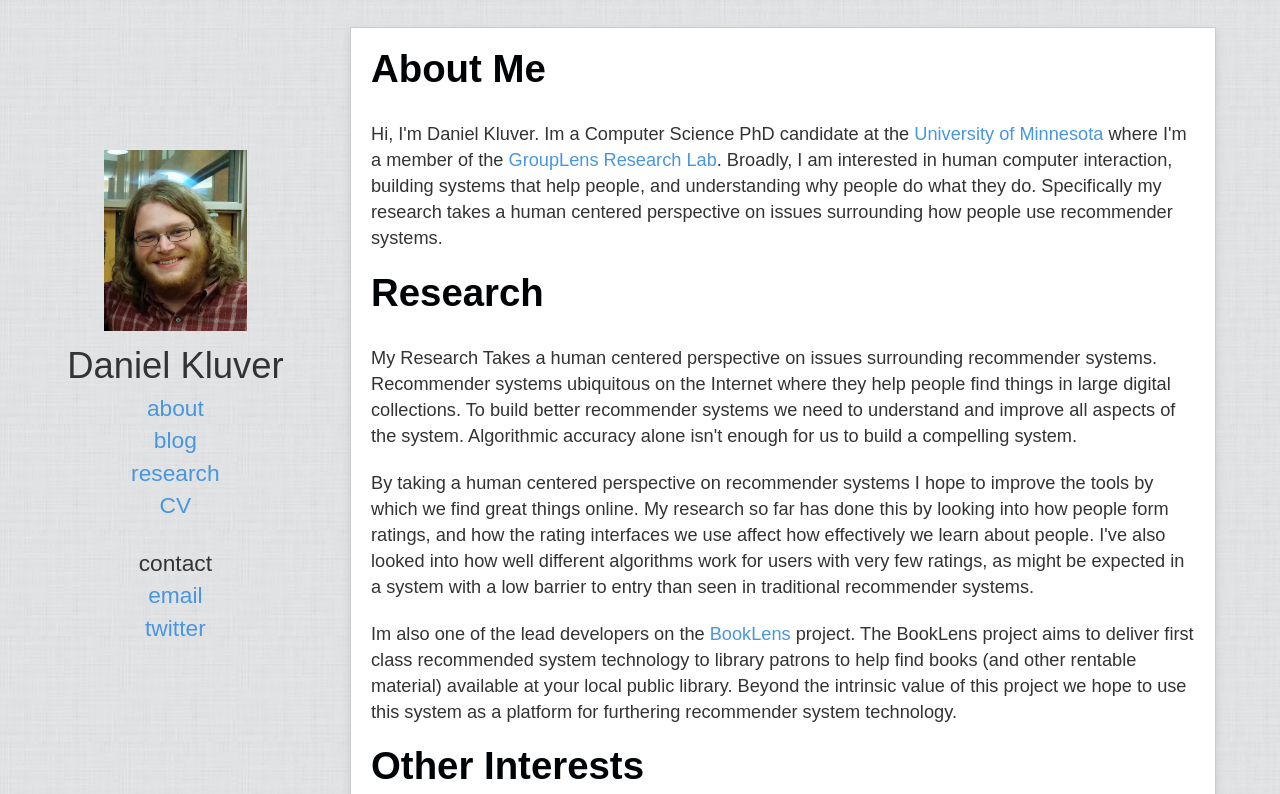What is the name of the project mentioned?
Using the image as a reference, give an elaborate response to the question.

The project mentioned is BookLens, which is a system that aims to deliver recommended system technology to library patrons to help find books and other rentable material available at their local public library.